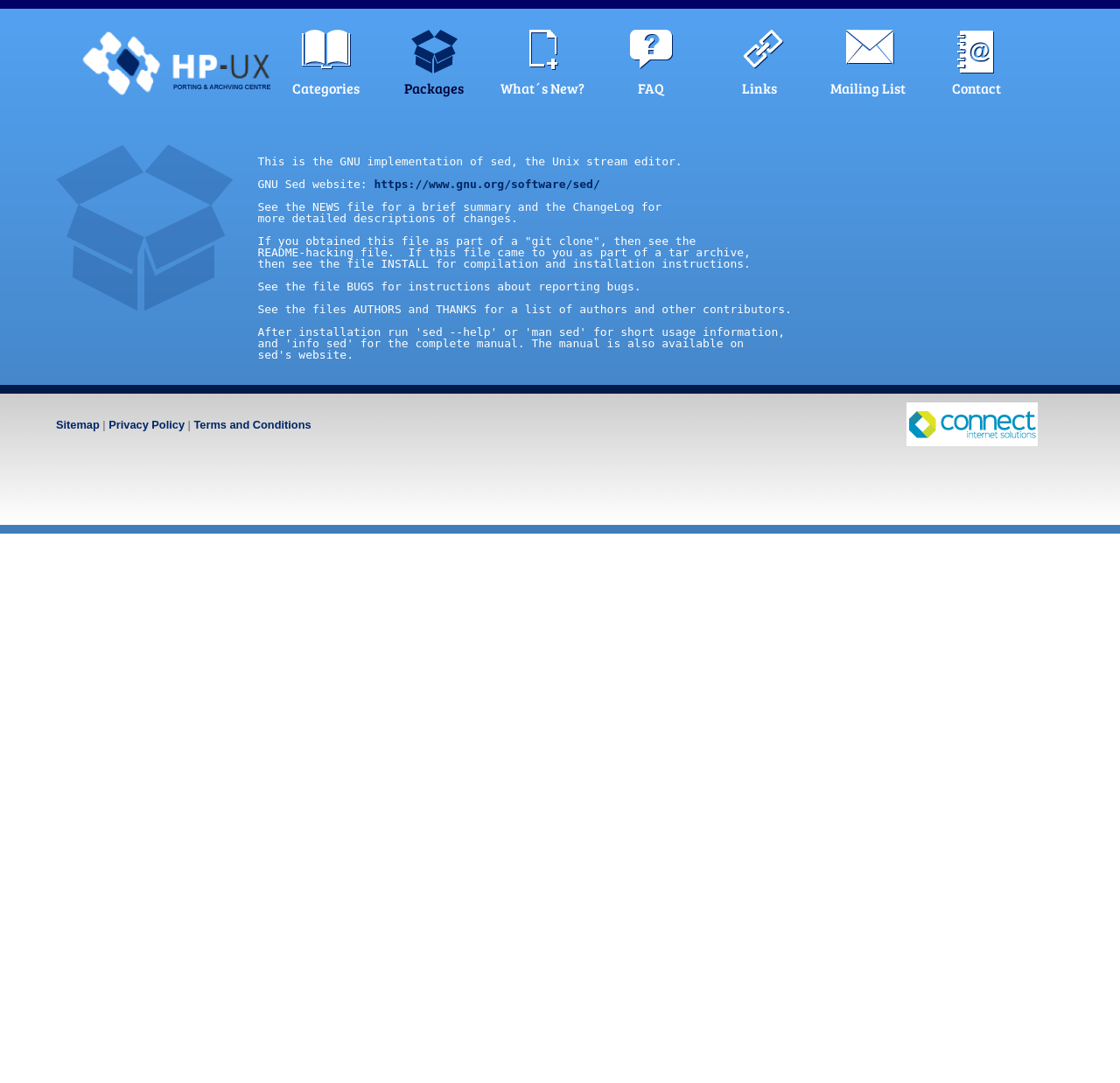Respond with a single word or phrase to the following question: What is the URL of the GNU Sed website?

https://www.gnu.org/software/sed/